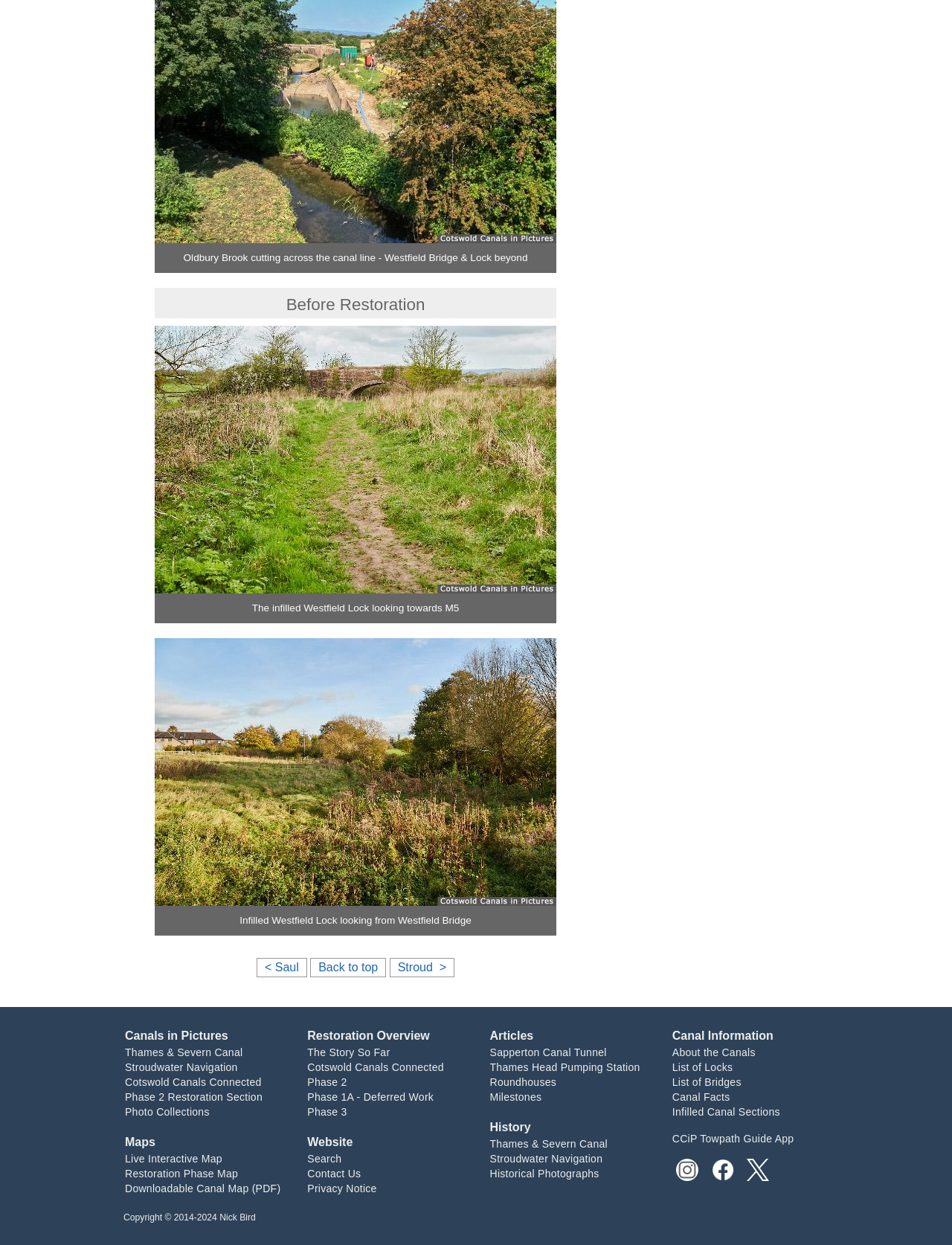How many social media links are at the bottom of the webpage? Refer to the image and provide a one-word or short phrase answer.

3